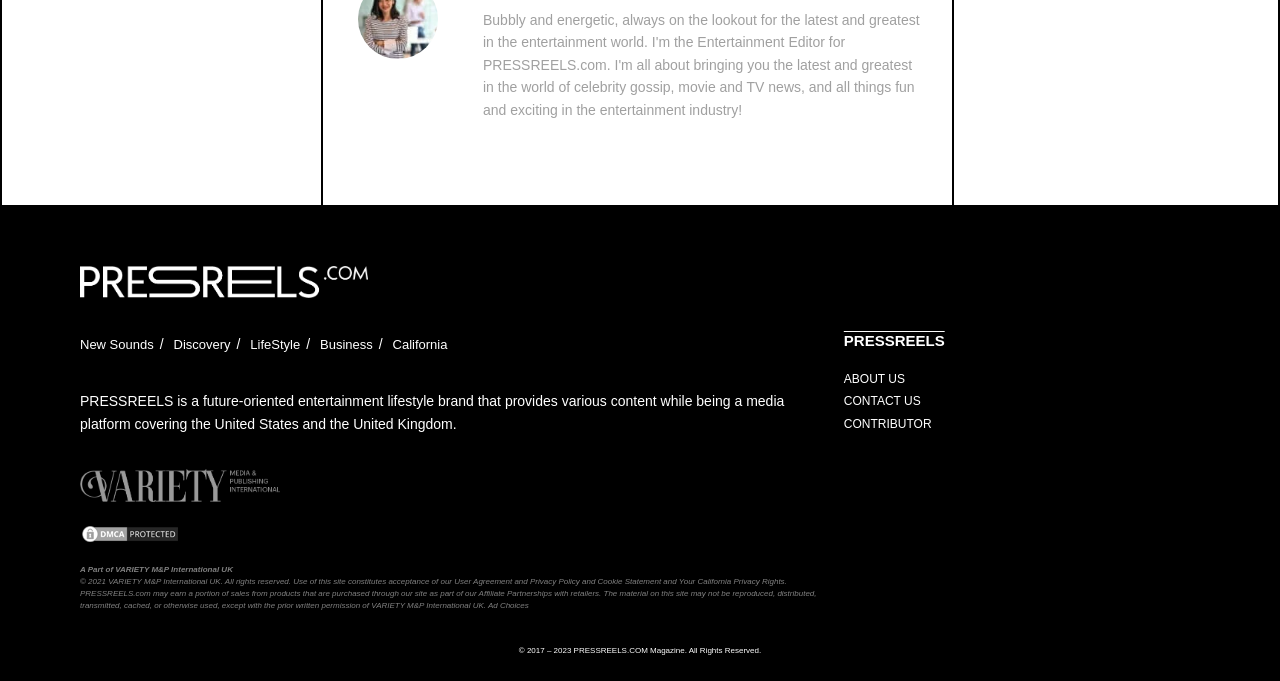What is the name of the parent company of PRESSREELS?
Relying on the image, give a concise answer in one word or a brief phrase.

VARIETY M&P International UK